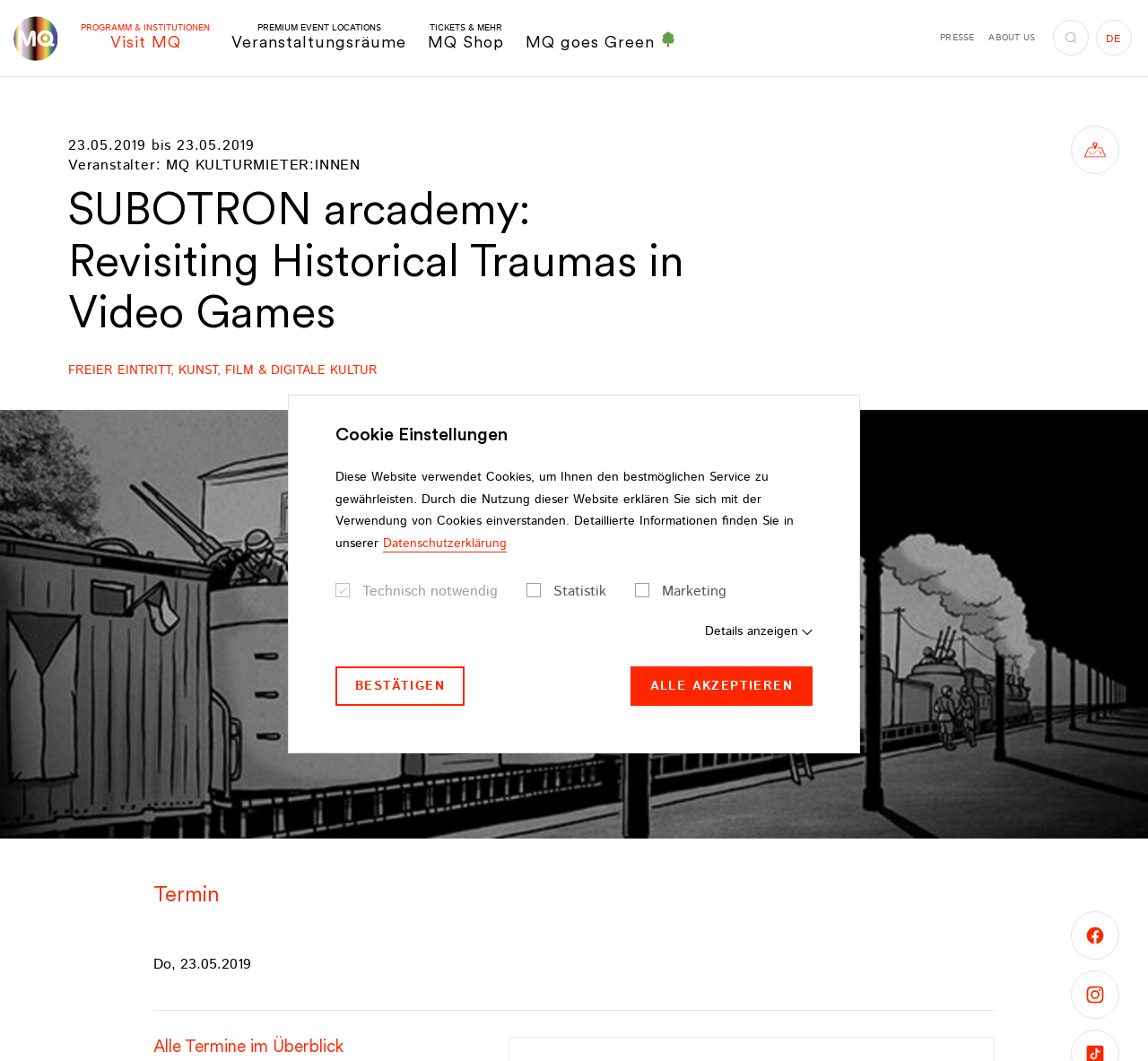Identify the bounding box coordinates of the section that should be clicked to achieve the task described: "Access on point papers".

None